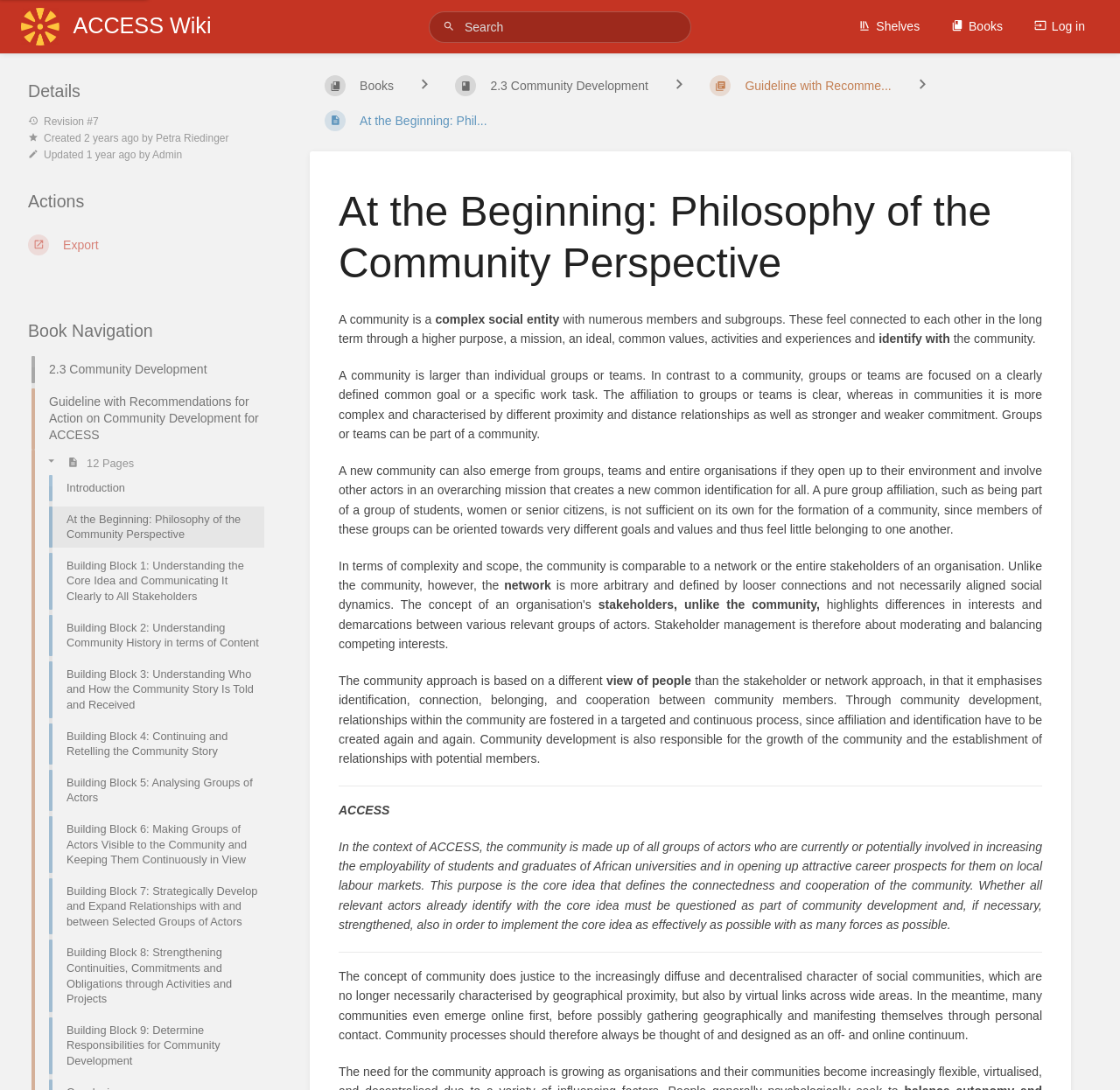Determine the bounding box coordinates of the clickable area required to perform the following instruction: "Export". The coordinates should be represented as four float numbers between 0 and 1: [left, top, right, bottom].

[0.012, 0.205, 0.252, 0.244]